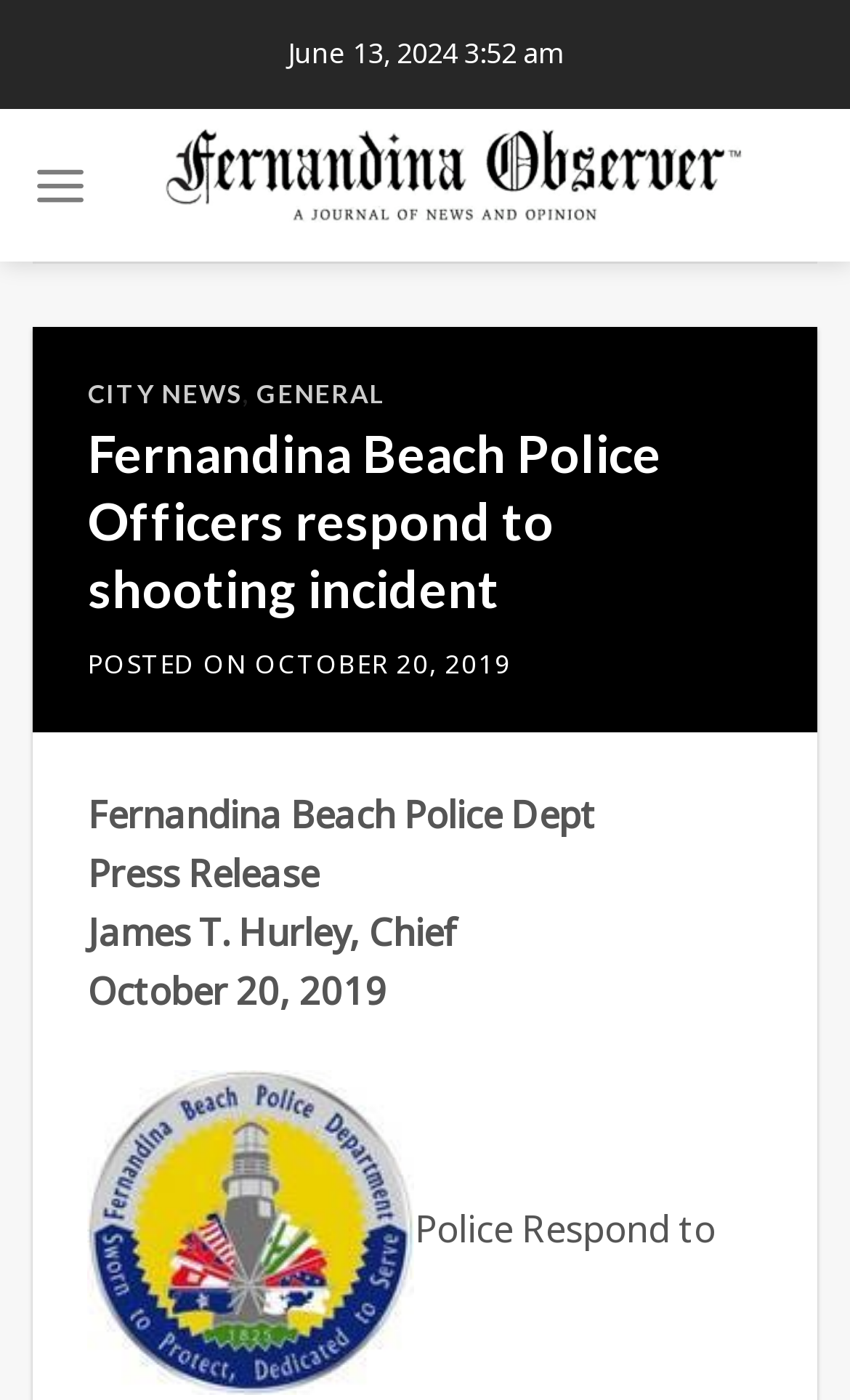What is the name of the website?
Based on the image, answer the question with as much detail as possible.

I found the name of the website by looking at the link 'Fernandina Observer' which is located at the top of the webpage.